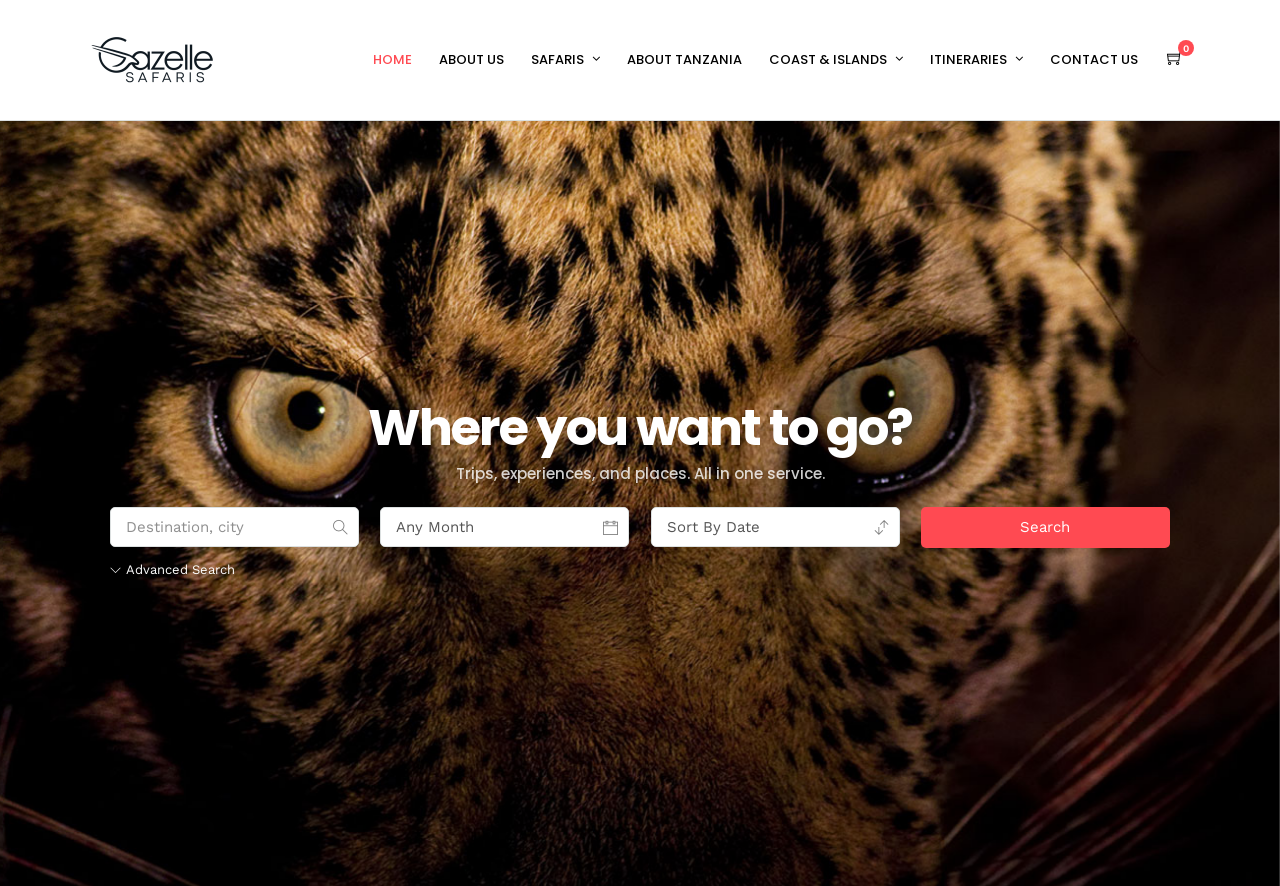Find and provide the bounding box coordinates for the UI element described here: "parent_node: 0 title="View Cart"". The coordinates should be given as four float numbers between 0 and 1: [left, top, right, bottom].

[0.906, 0.05, 0.93, 0.084]